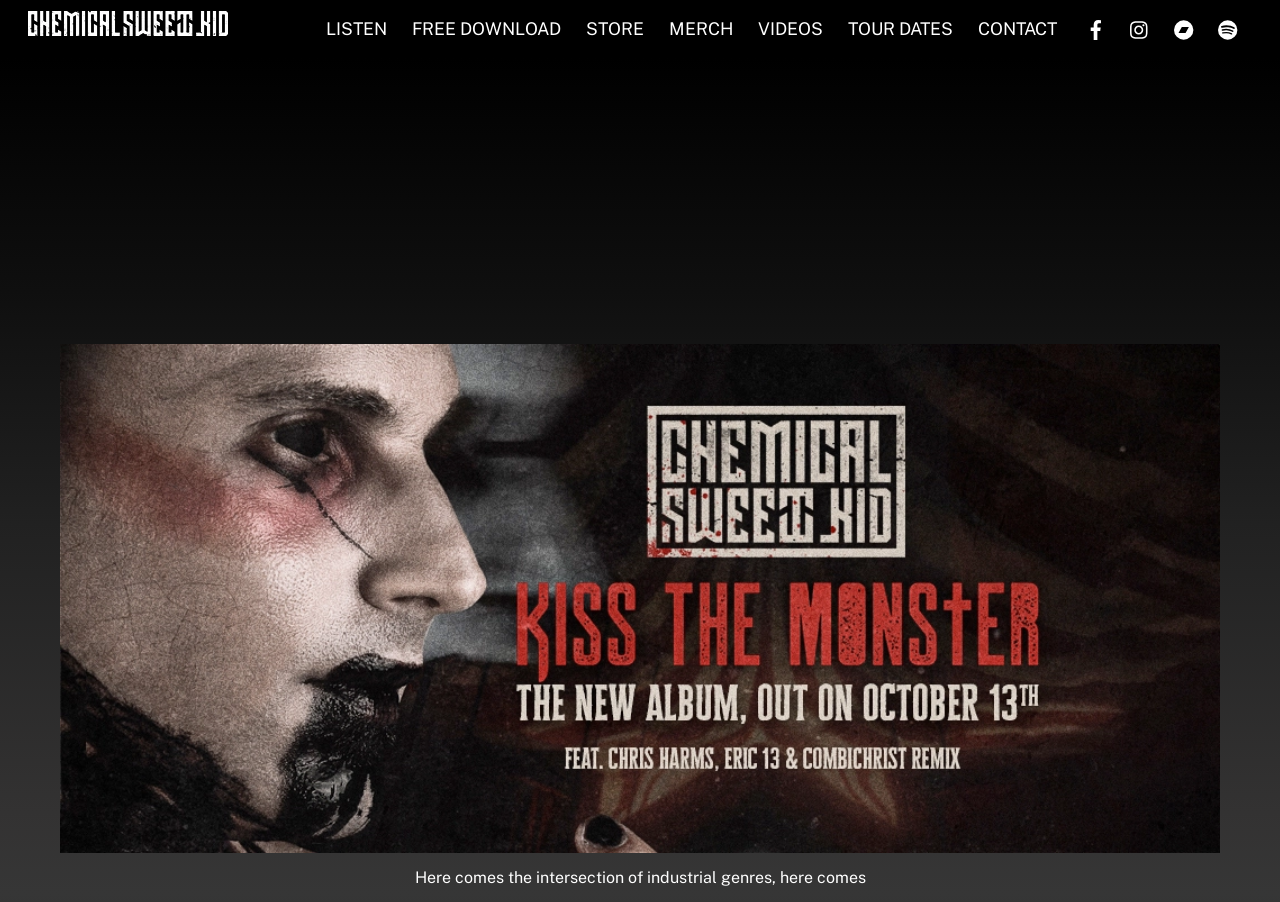How many images are present on the webpage?
From the image, provide a succinct answer in one word or a short phrase.

7